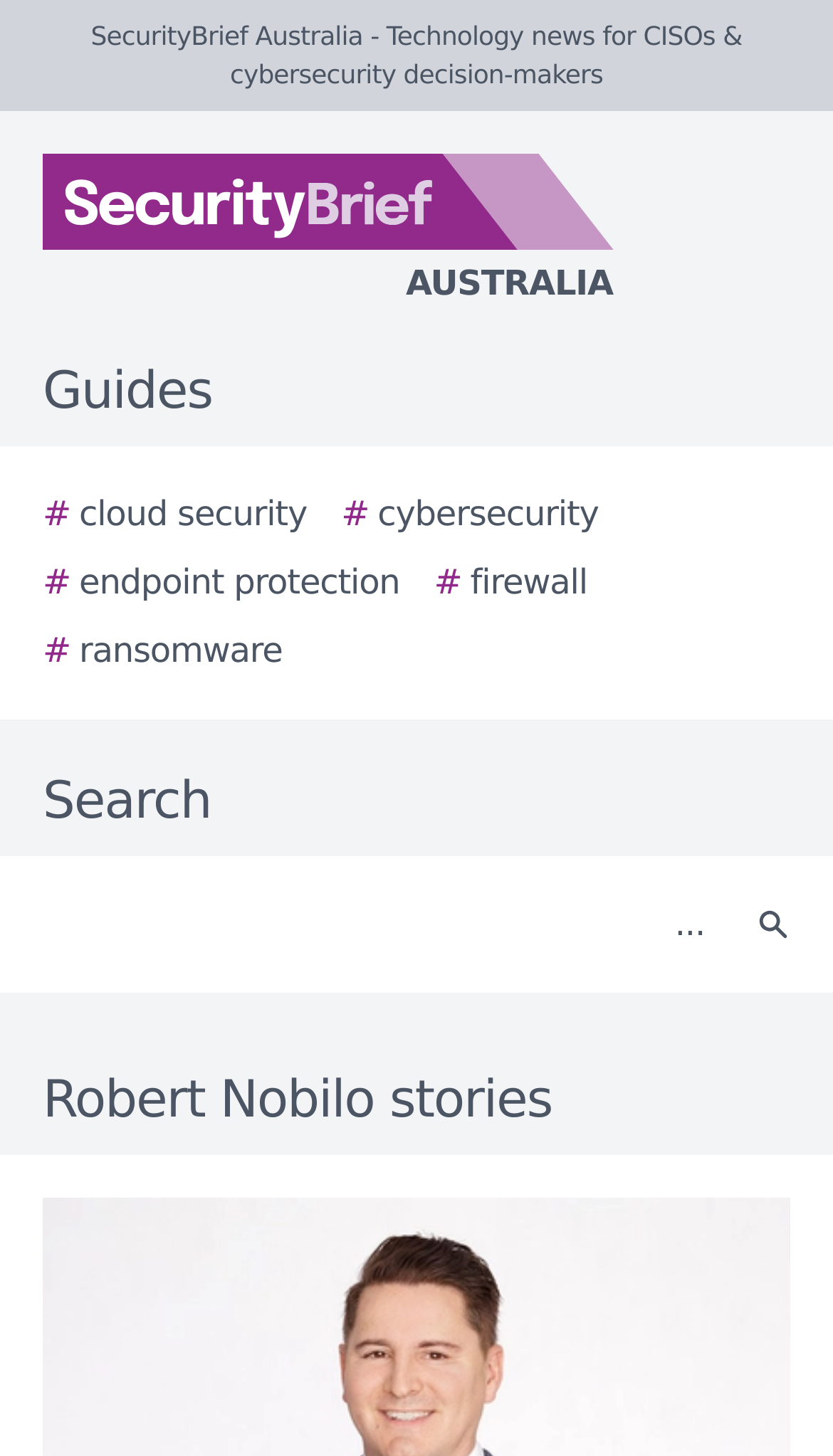Identify the bounding box coordinates for the element you need to click to achieve the following task: "Click on the SecurityBrief Australia logo". Provide the bounding box coordinates as four float numbers between 0 and 1, in the form [left, top, right, bottom].

[0.0, 0.106, 0.923, 0.213]